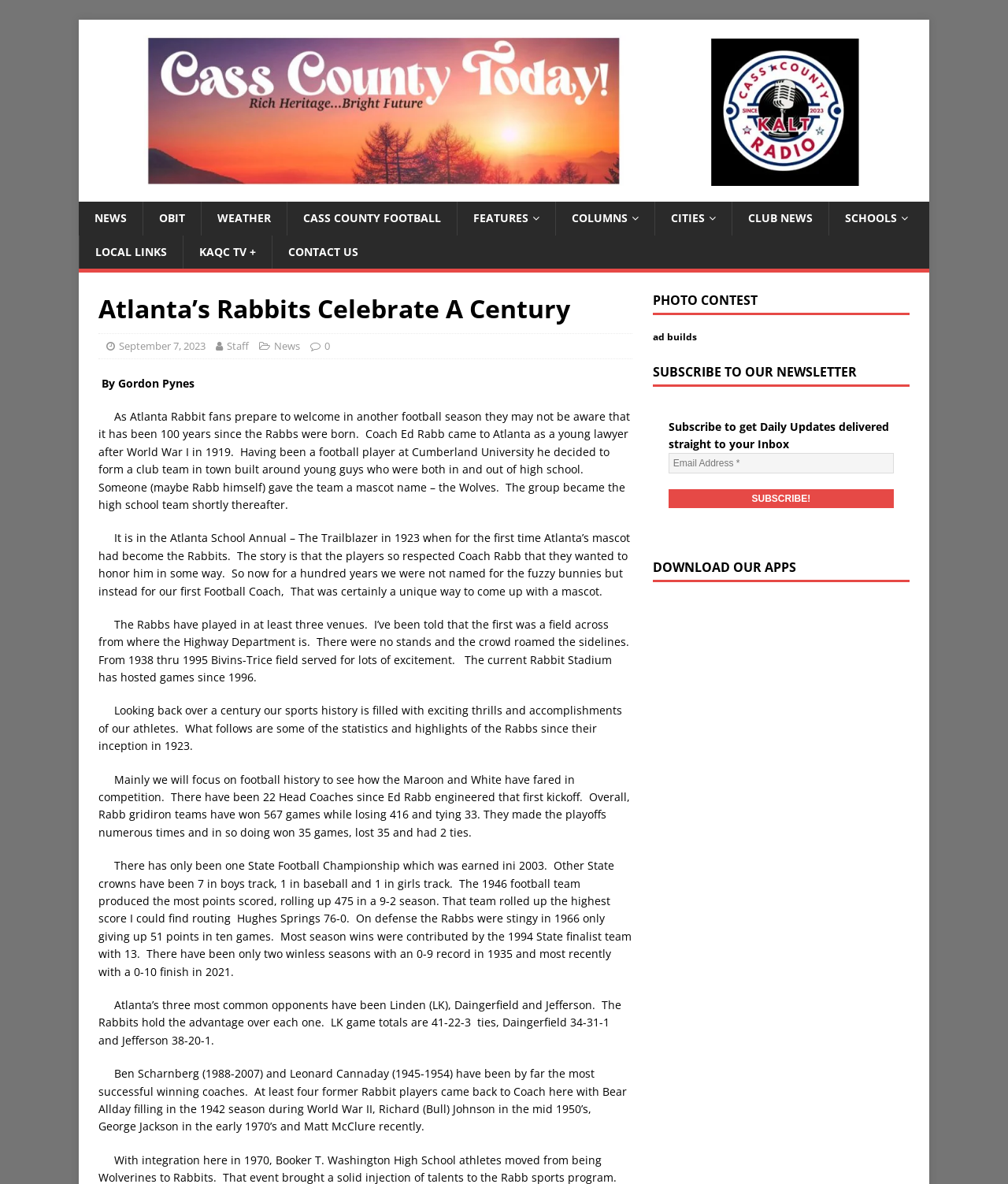Can you find and generate the webpage's heading?

Atlanta’s Rabbits Celebrate A Century